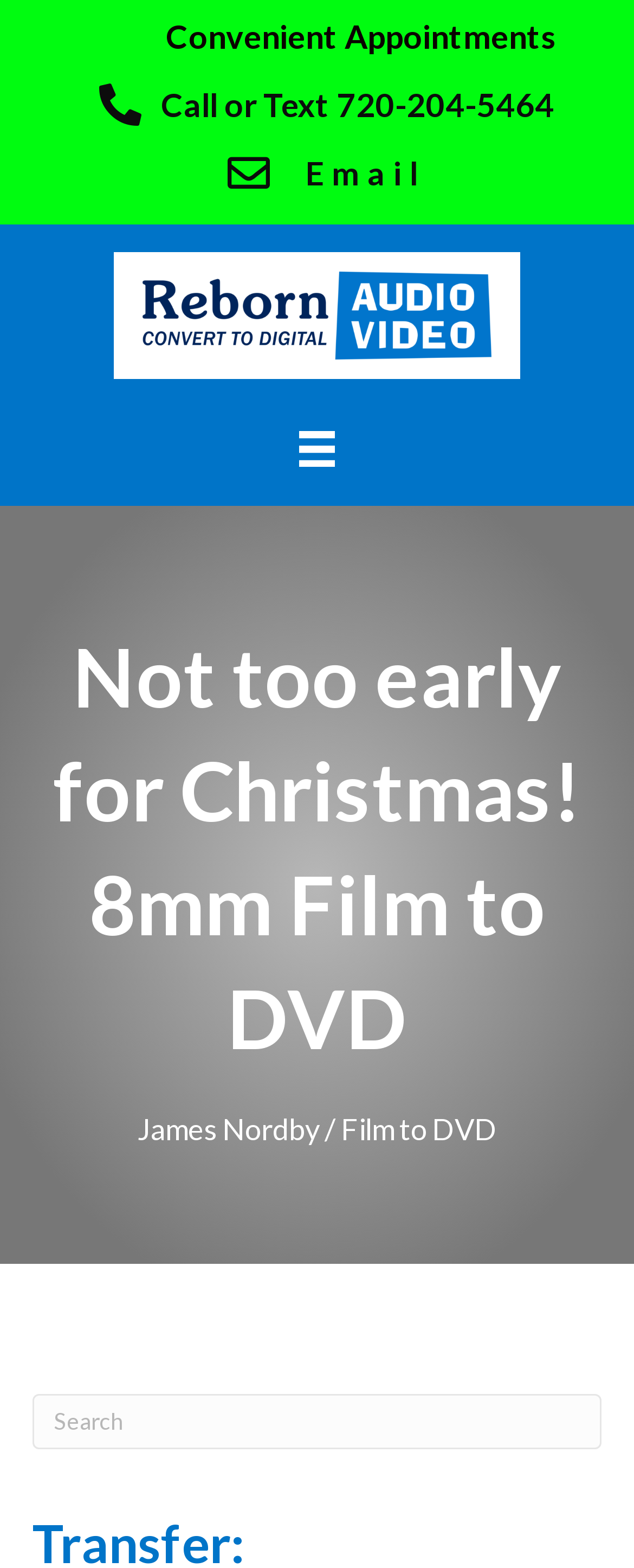Extract the primary heading text from the webpage.

Not too early for Christmas! 8mm Film to DVD